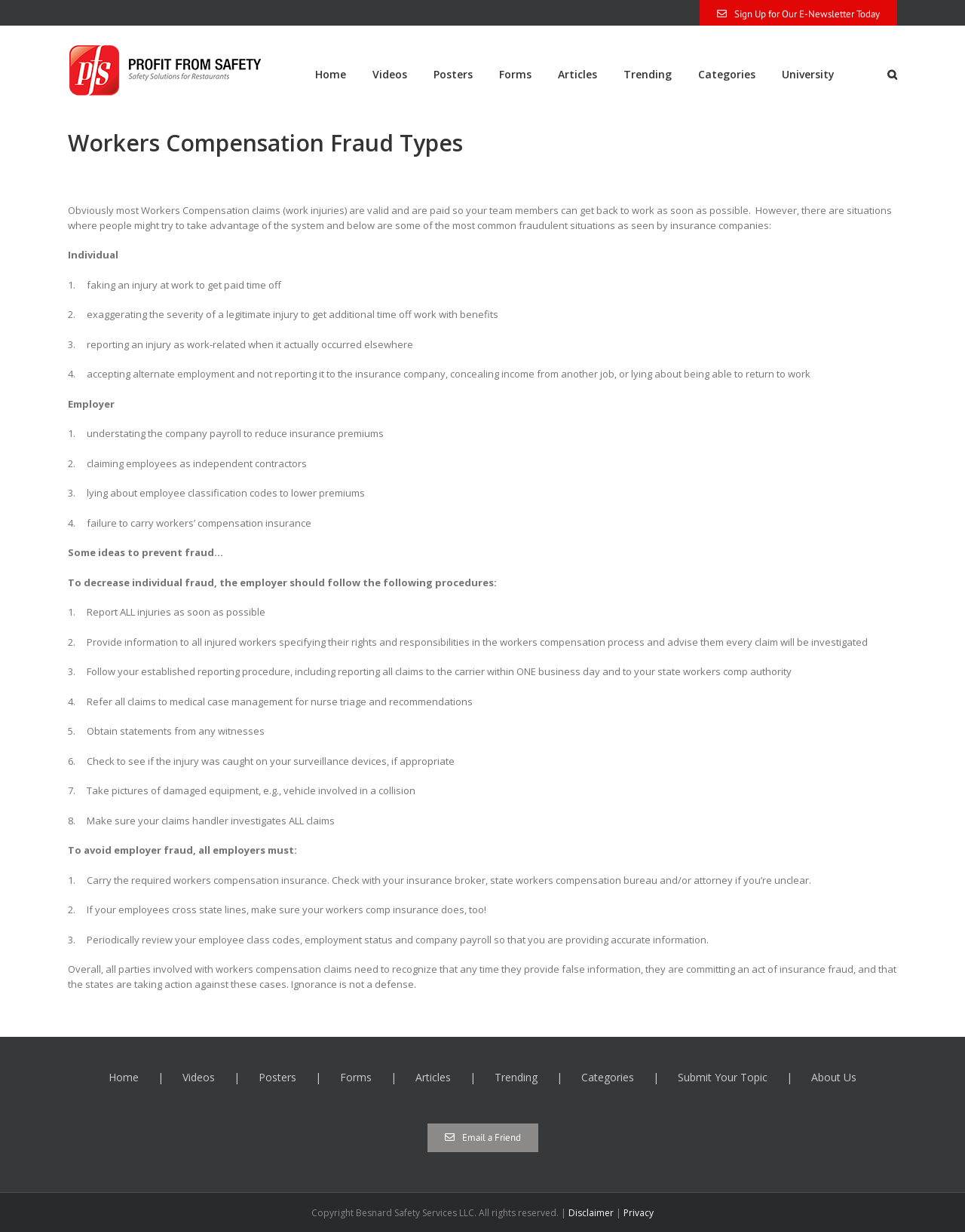Can you find the bounding box coordinates of the area I should click to execute the following instruction: "Search for something"?

[0.327, 0.034, 0.908, 0.052]